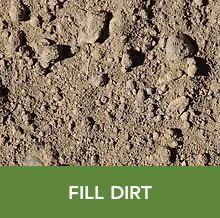Please provide a comprehensive answer to the question below using the information from the image: What is the color of the label on the fill dirt?

The caption explicitly states that the label at the bottom of the fill dirt is 'vibrant green' and clearly identifies the material as 'FILL DIRT'.